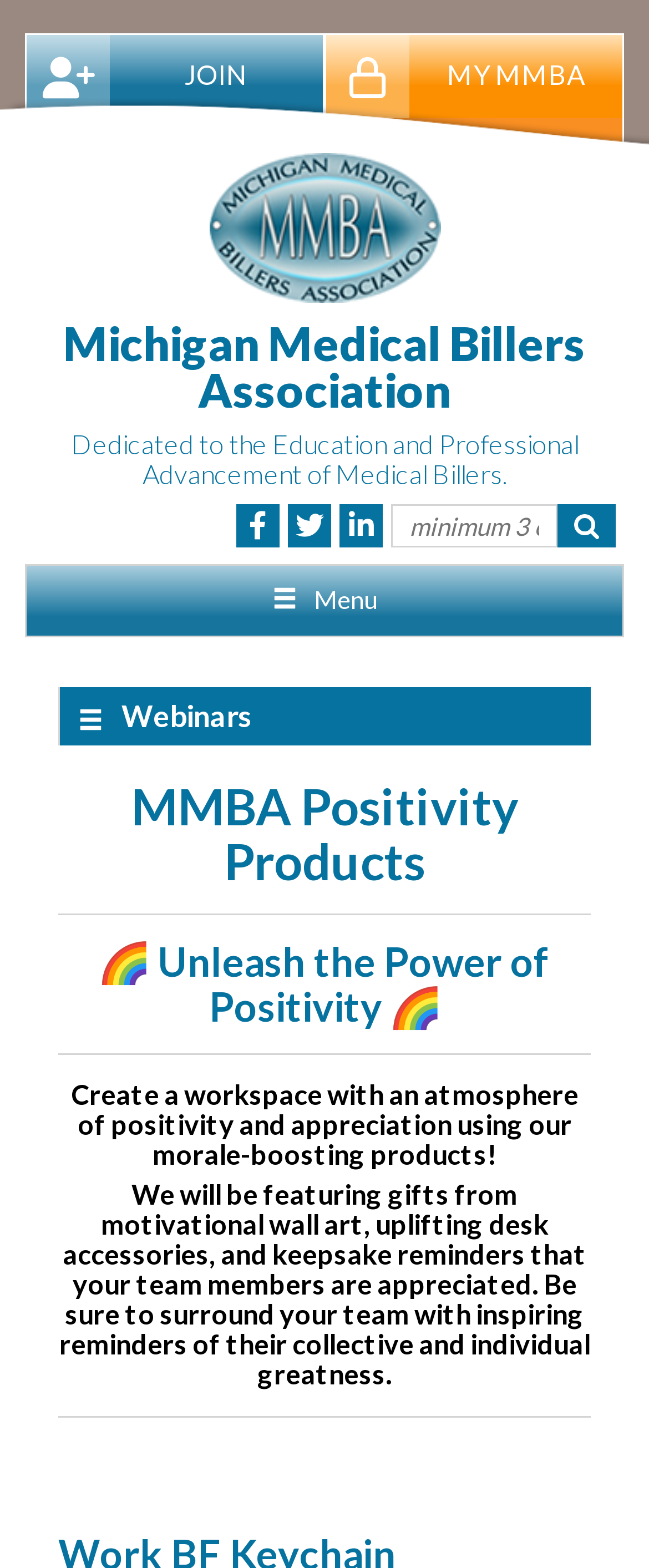Carefully examine the image and provide an in-depth answer to the question: What is the purpose of the website?

I inferred the purpose of the website by reading the heading element that says 'Dedicated to the Education and Professional Advancement of Medical Billers.' which suggests that the website is focused on education and professional growth.